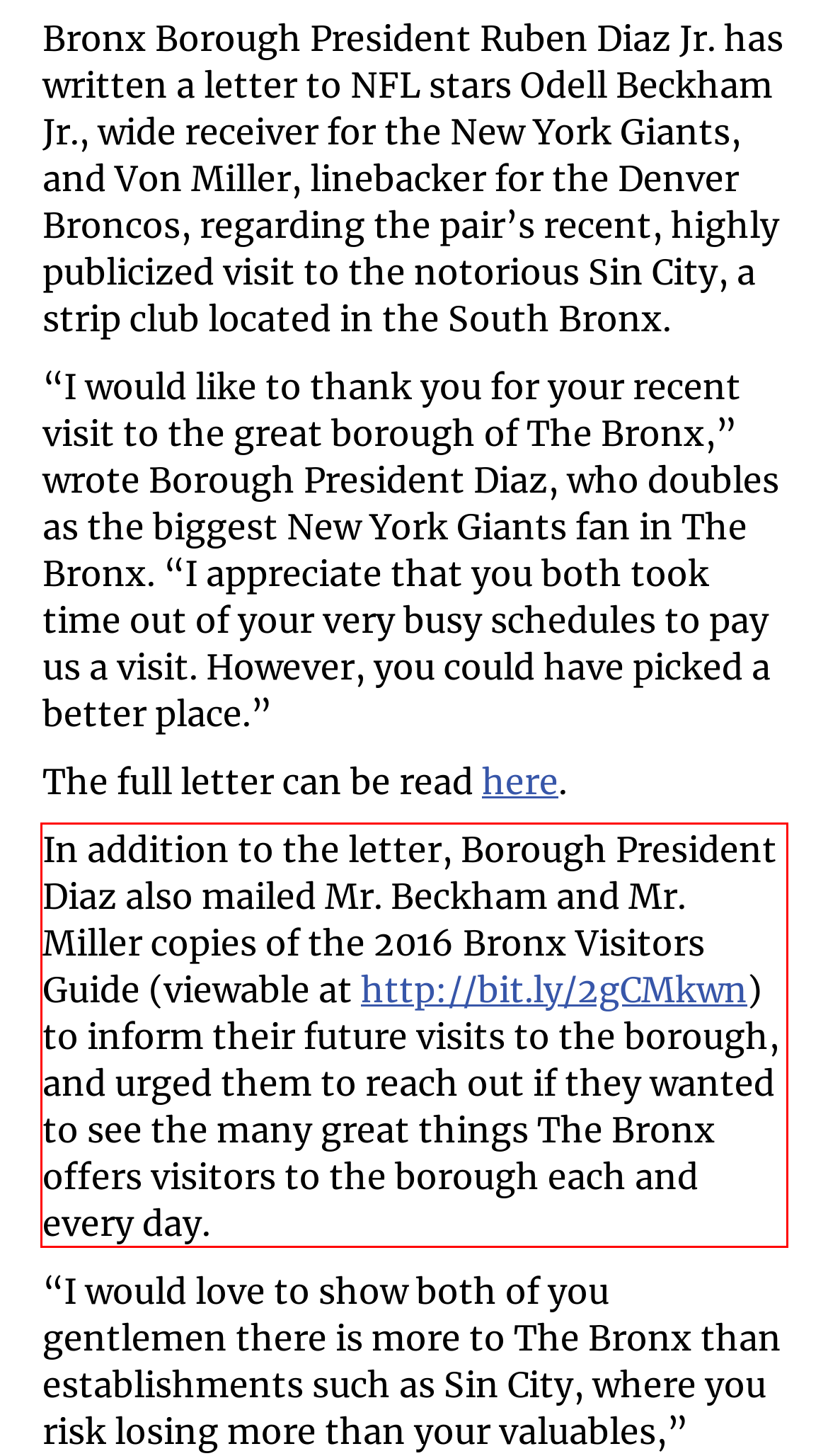Given a screenshot of a webpage, locate the red bounding box and extract the text it encloses.

In addition to the letter, Borough President Diaz also mailed Mr. Beckham and Mr. Miller copies of the 2016 Bronx Visitors Guide (viewable at http://bit.ly/2gCMkwn) to inform their future visits to the borough, and urged them to reach out if they wanted to see the many great things The Bronx offers visitors to the borough each and every day.